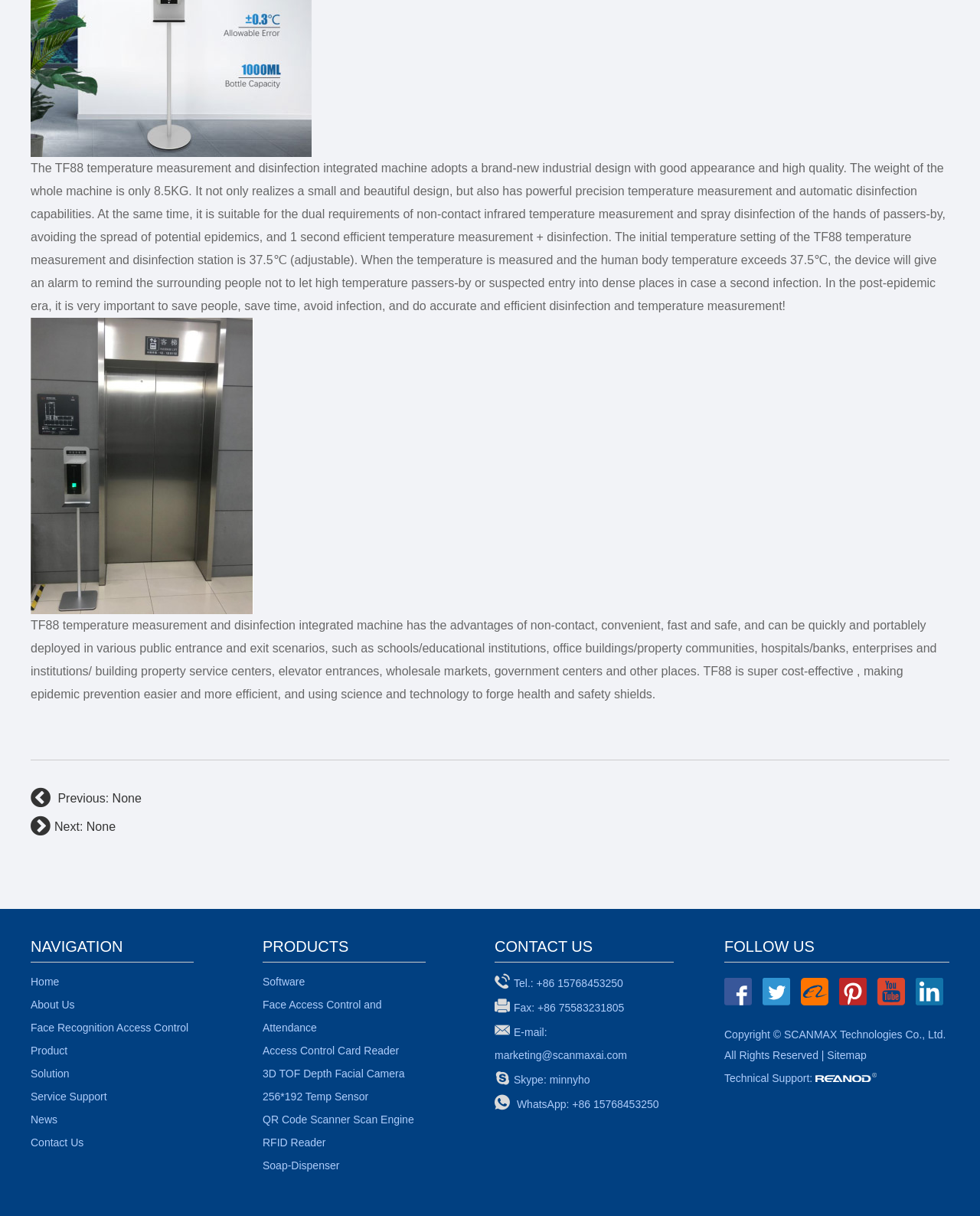Please answer the following query using a single word or phrase: 
What is the contact email of the company?

marketing@scanmaxai.com